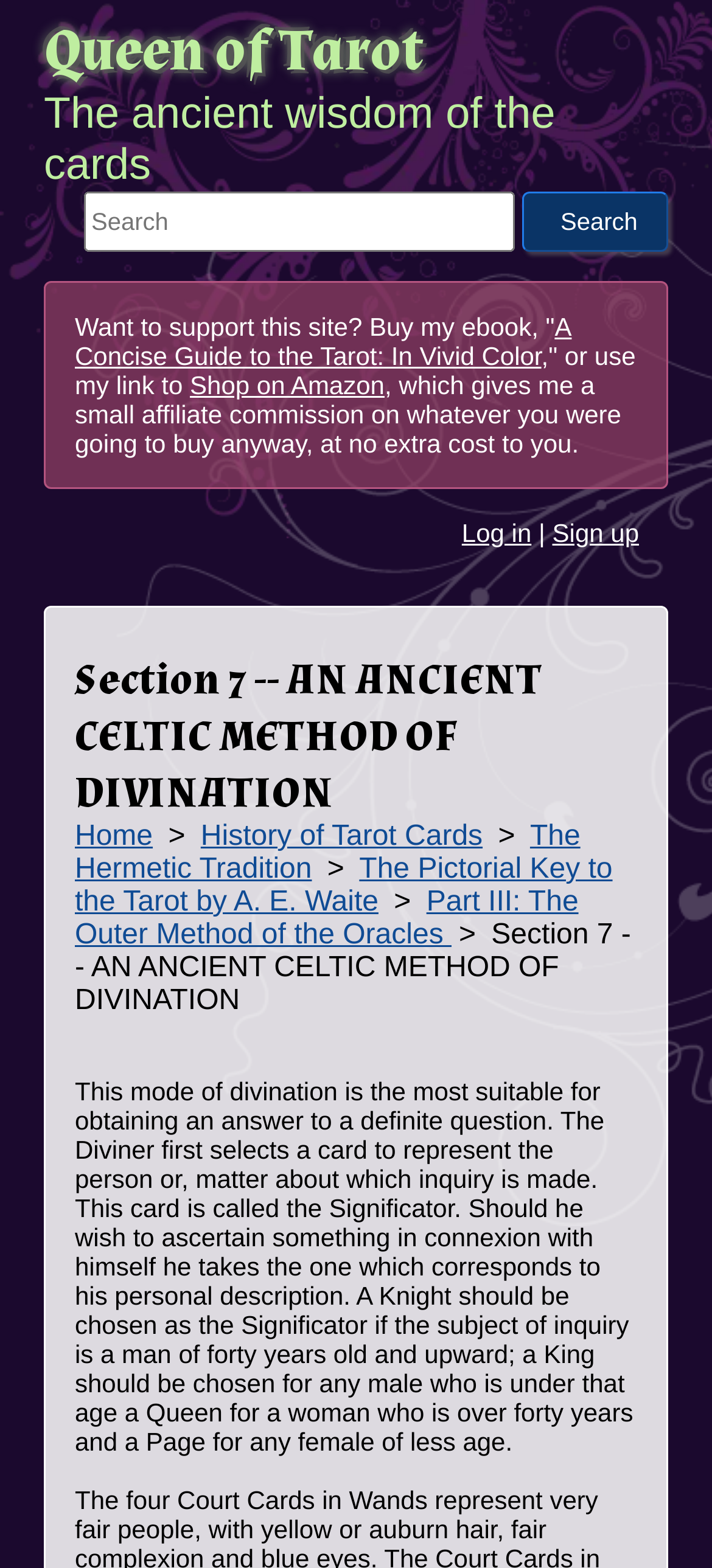What is the purpose of the Significator card?
Please answer using one word or phrase, based on the screenshot.

Represent person or matter